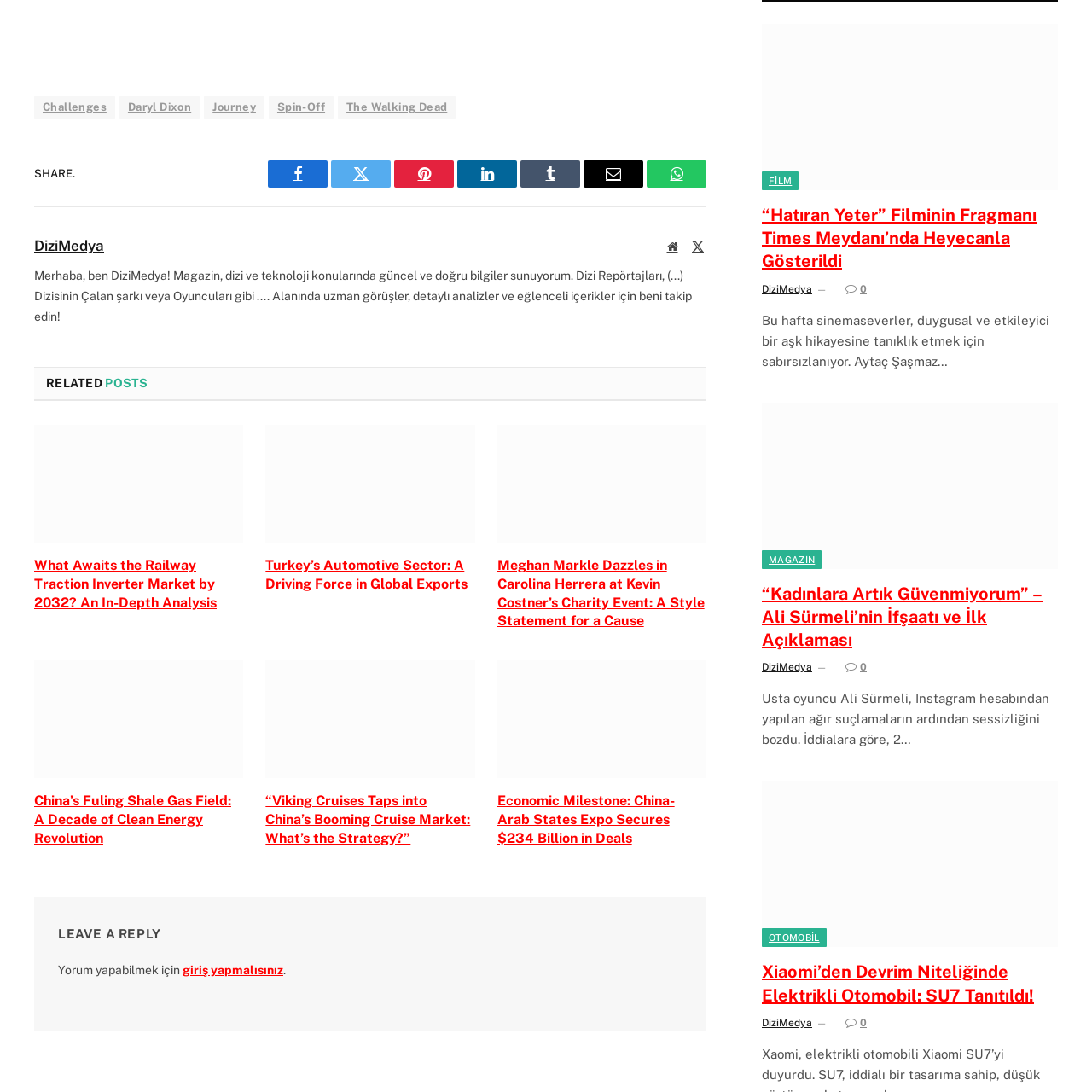Answer the question using only a single word or phrase: 
What is the name of the website owner?

DiziMedya